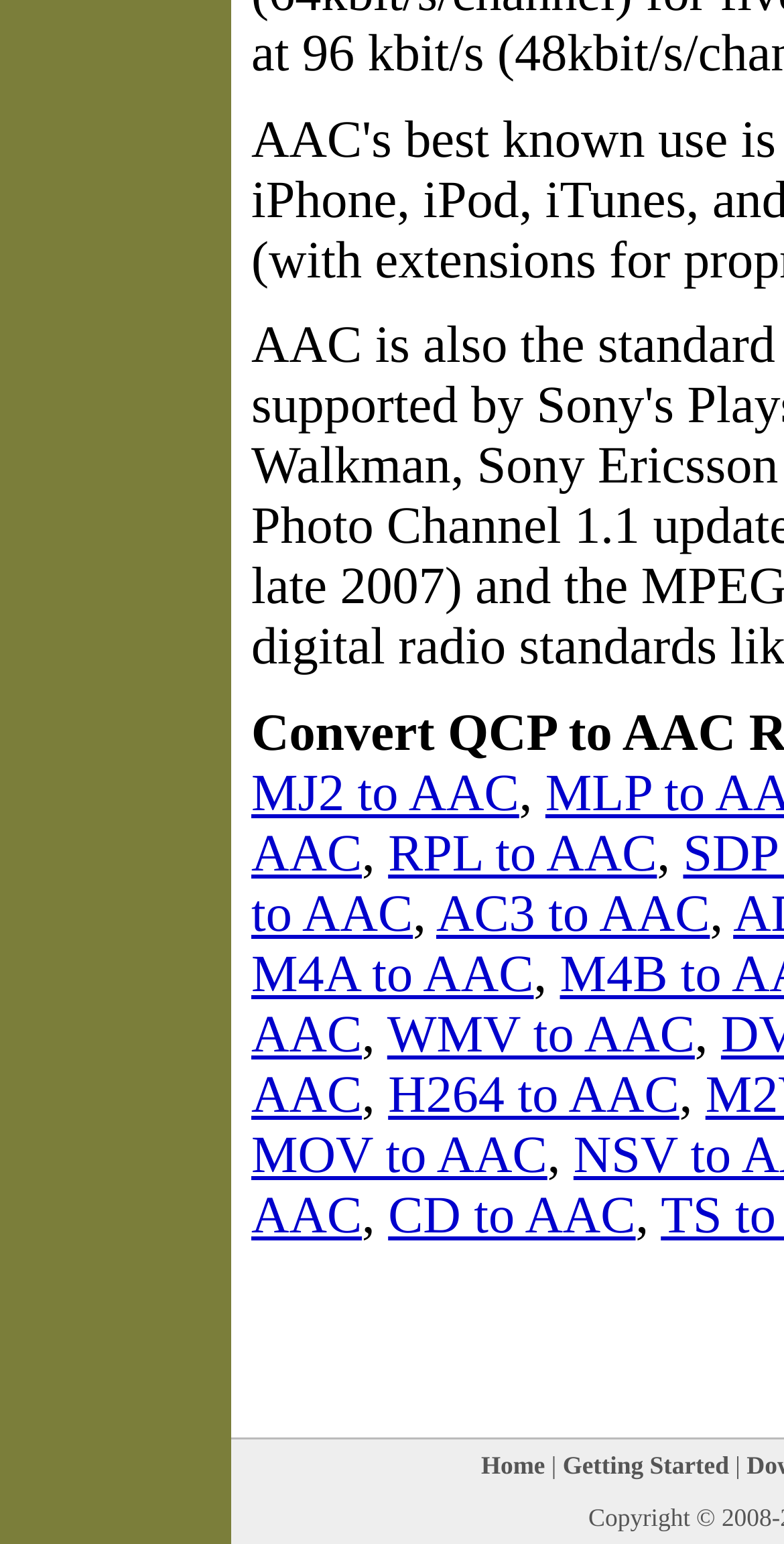Please specify the coordinates of the bounding box for the element that should be clicked to carry out this instruction: "convert AC3 to AAC". The coordinates must be four float numbers between 0 and 1, formatted as [left, top, right, bottom].

[0.556, 0.573, 0.905, 0.61]